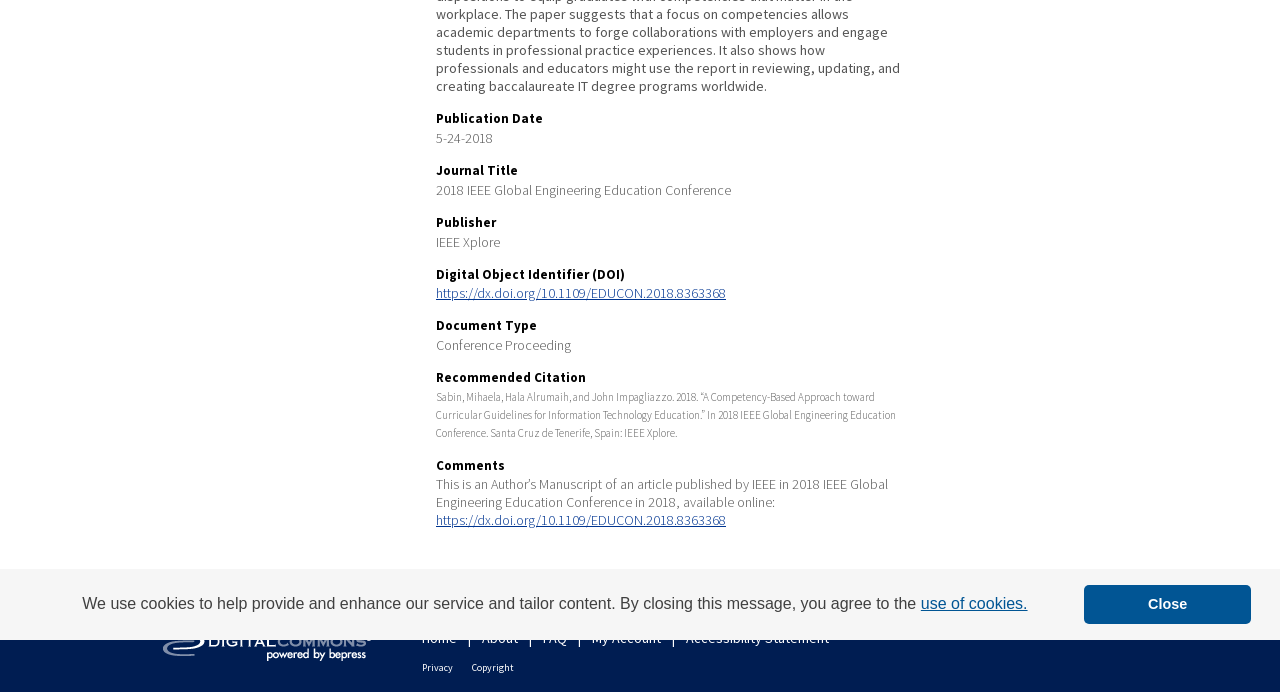Predict the bounding box coordinates for the UI element described as: "Accessibility Statement". The coordinates should be four float numbers between 0 and 1, presented as [left, top, right, bottom].

[0.536, 0.909, 0.648, 0.935]